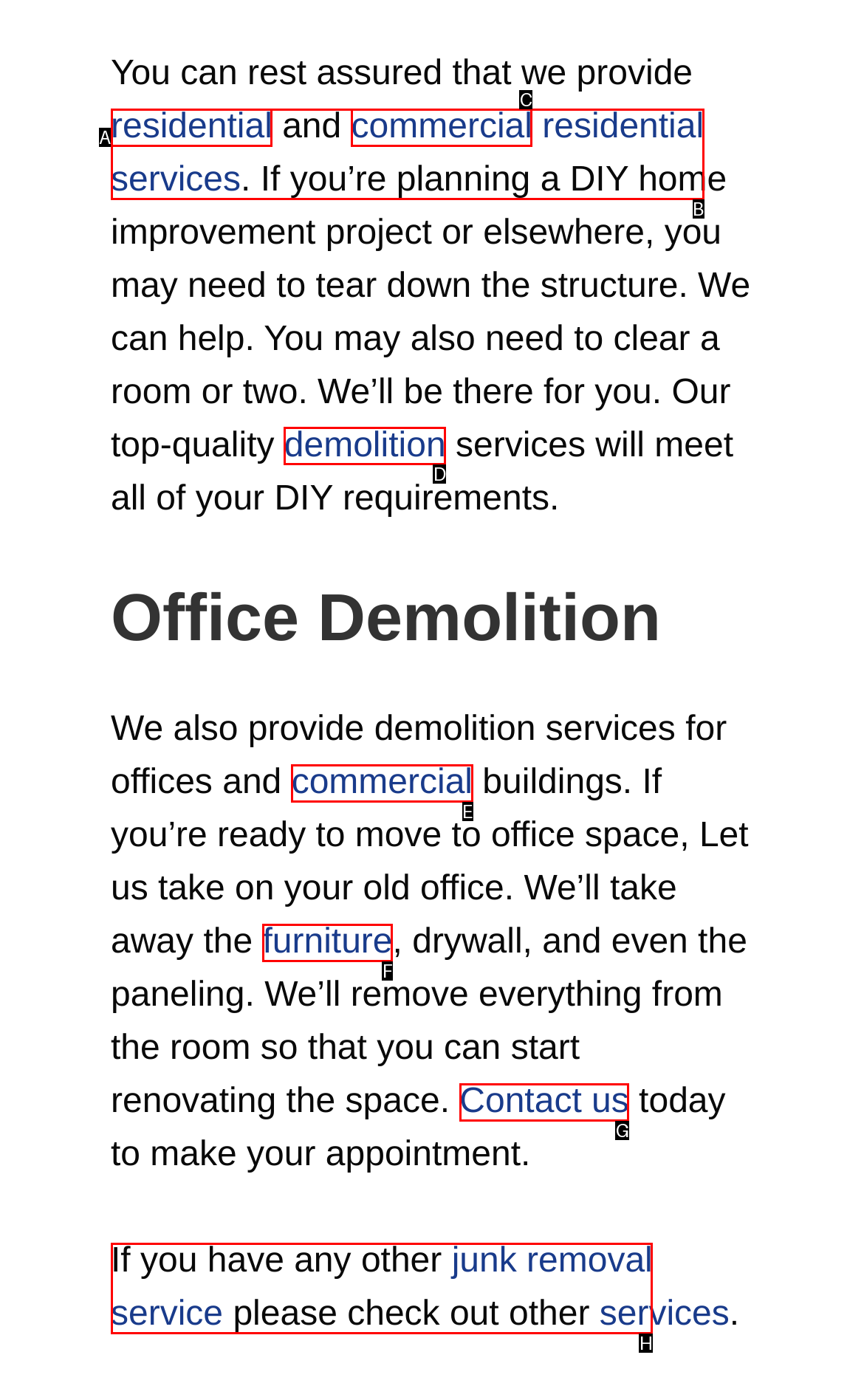Tell me which one HTML element I should click to complete the following instruction: Learn more about demolition
Answer with the option's letter from the given choices directly.

D